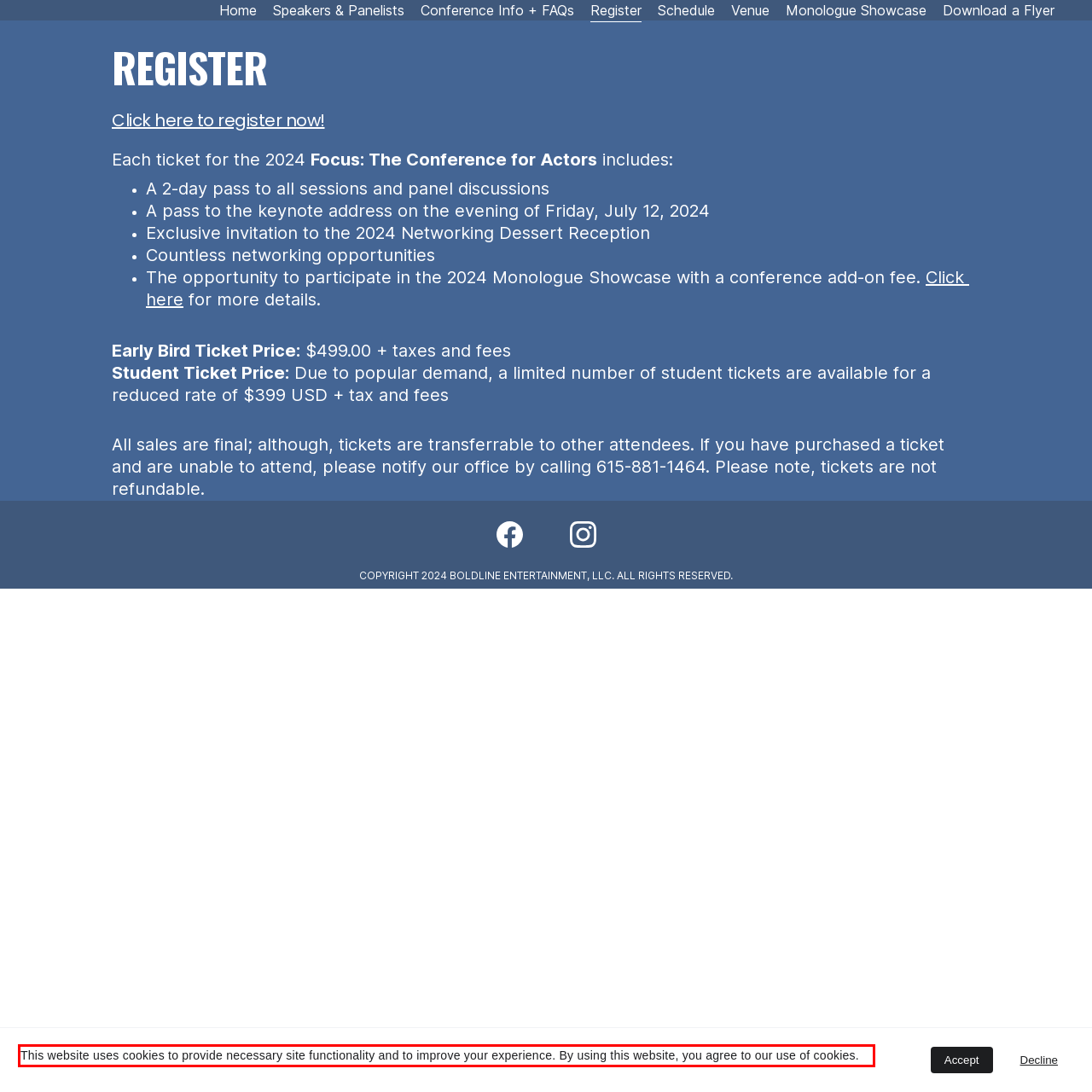Given a webpage screenshot, identify the text inside the red bounding box using OCR and extract it.

This website uses cookies to provide necessary site functionality and to improve your experience. By using this website, you agree to our use of cookies.